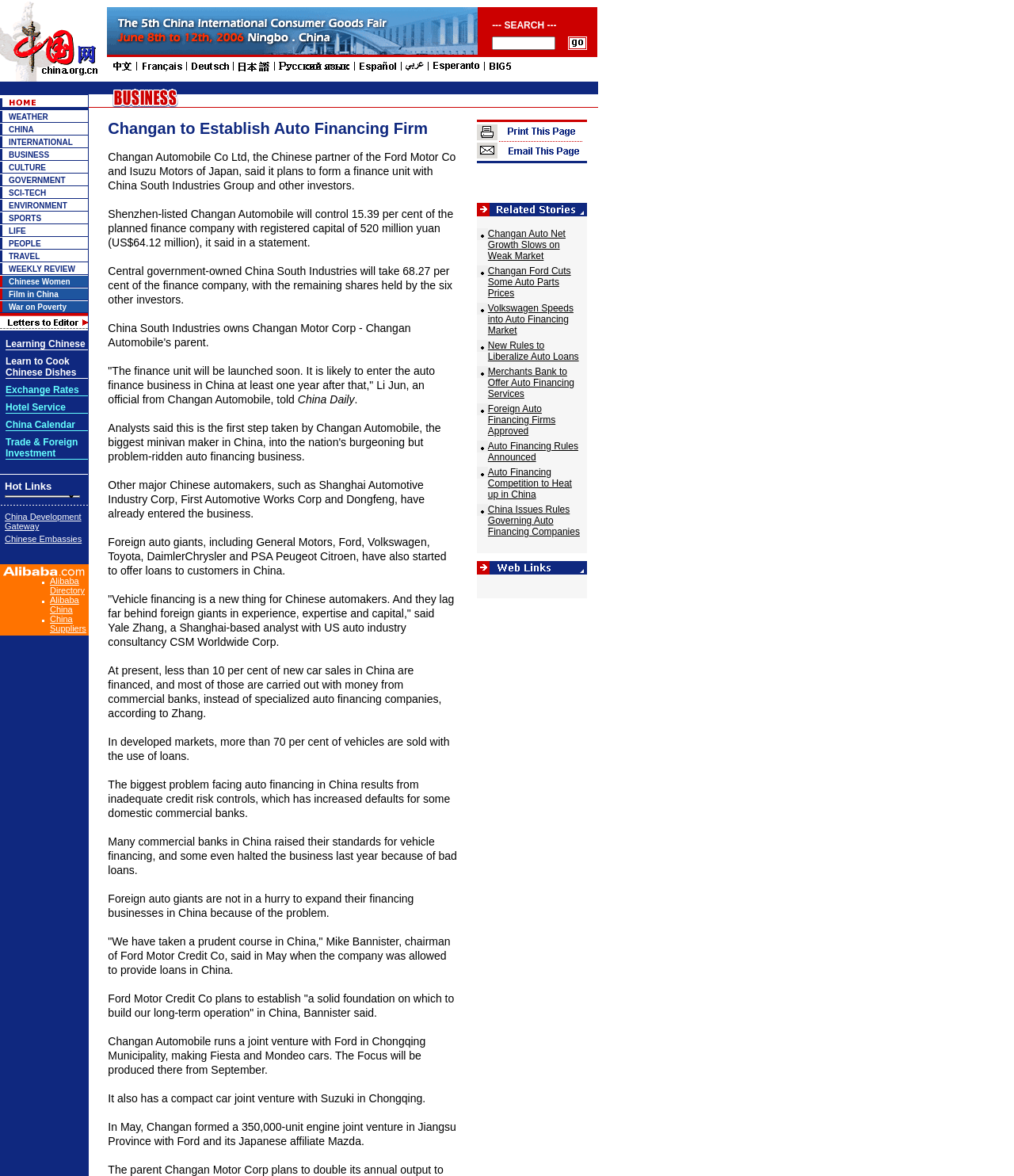Illustrate the webpage's structure and main components comprehensively.

This webpage is about Changan establishing an auto financing firm. At the top, there is a logo on the left and a search bar on the right. Below the logo, there are several links to different sections of the website, including weather, China, international, business, culture, government, sci-tech, environment, sports, life, people, and travel. 

On the left side, there is a vertical menu with several links, including an image and a link to a news article. Below the menu, there is a section with multiple rows of links, each with an image and a title. 

On the right side, there is a search bar with a textbox and a button. Above the search bar, there are several images and links to different sections of the website. 

The main content of the webpage is not explicitly stated, but it appears to be a news article or a press release about Changan establishing an auto financing firm.